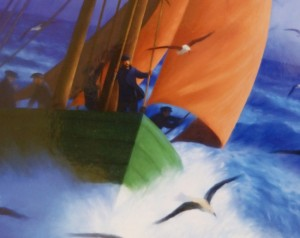What can be seen flying above the boat?
From the screenshot, provide a brief answer in one word or phrase.

Seagulls